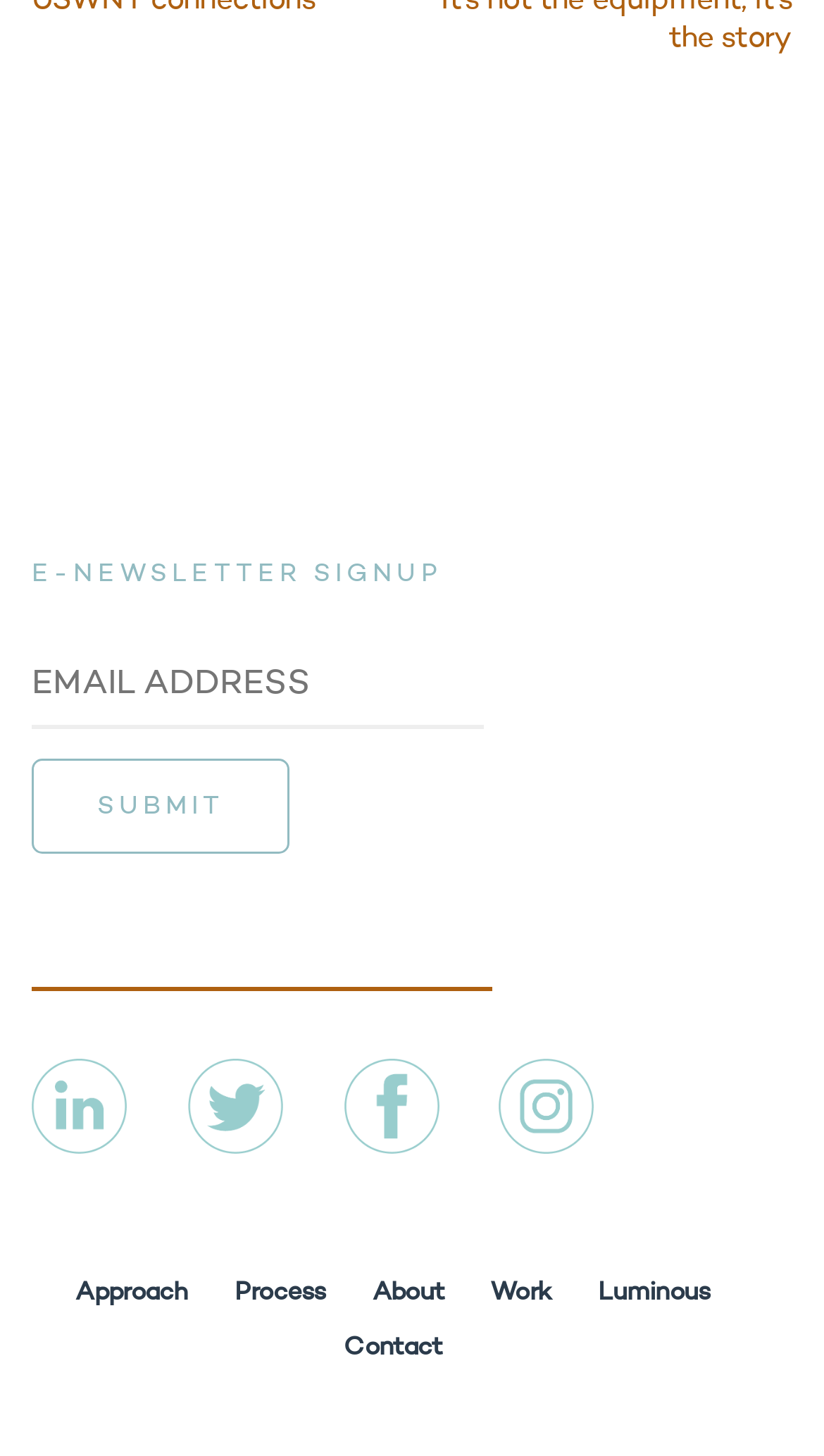Respond with a single word or phrase to the following question:
What is the purpose of the textbox?

Email address input